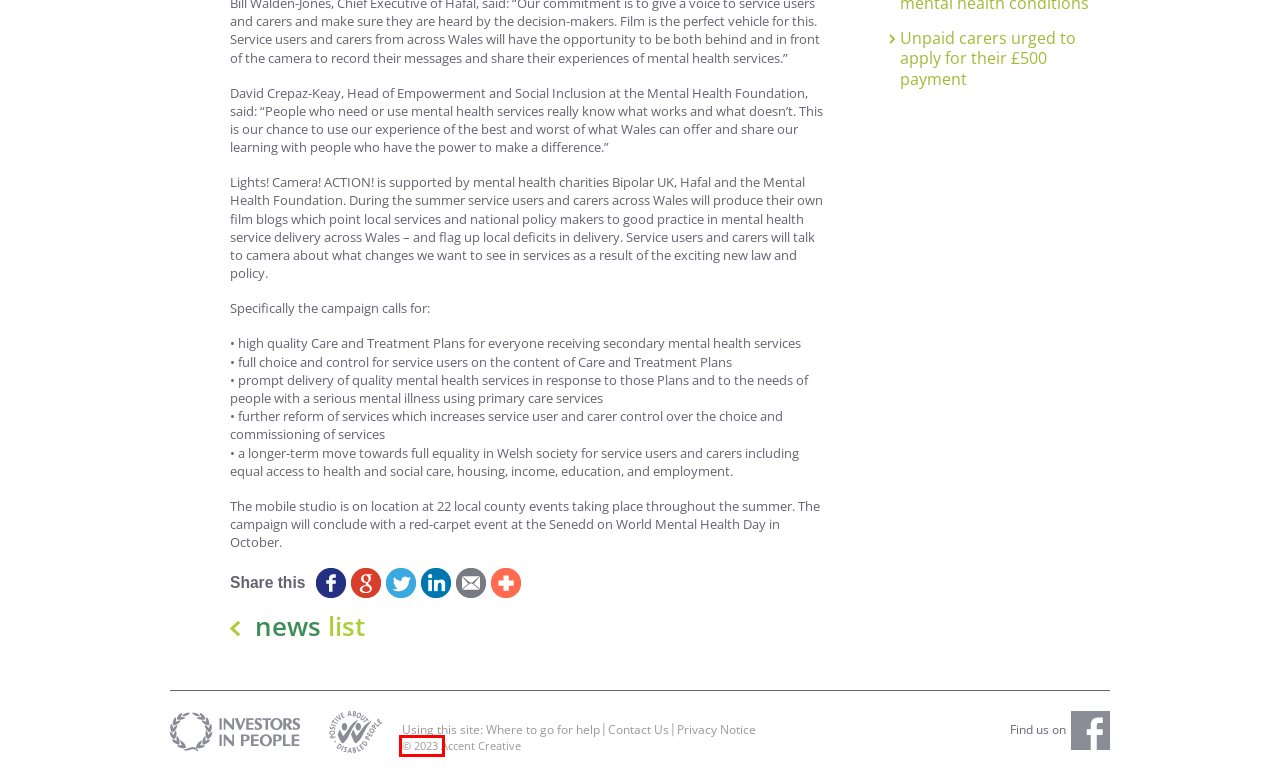You have a screenshot of a webpage with a red rectangle bounding box. Identify the best webpage description that corresponds to the new webpage after clicking the element within the red bounding box. Here are the candidates:
A. Contact Us - Mental Health Wales
B. Using this site: Where to go for help - Mental Health Wales
C. Privacy notice - Mental Health Wales
D. Your Views - Mental Health Wales
E. News and Announcements - Mental Health Wales
F. Unpaid carers urged to apply for their £500 payment - Mental Health Wales
G. Log In ‹ Mental Health Wales — WordPress
H. Summer edition of the Mental Health Wales journal out now! - Mental Health Wales

G